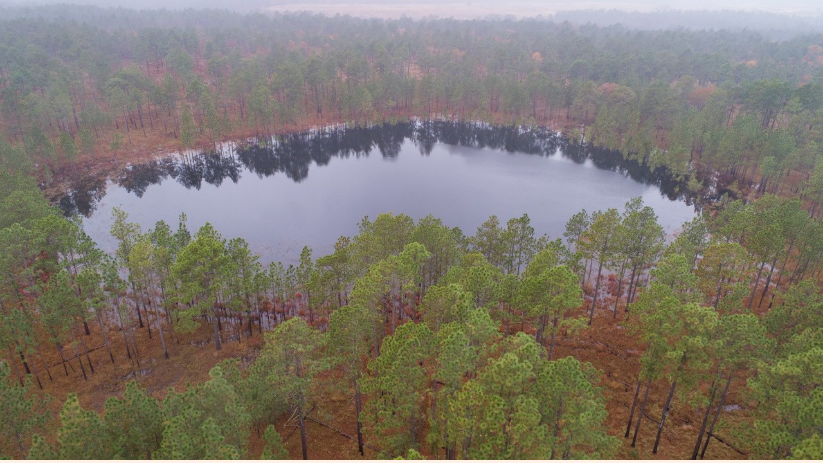Generate a detailed explanation of the scene depicted in the image.

The image captures a striking aerial view of the 17-Frog Pond located within the Sandhills Gameland in Richmond County. Surrounded by lush greenery, the small, circular body of water is framed by a dense, forested landscape of tall pine trees. The stillness of the pond reflects the surrounding vegetation, contributing to the serene ambiance of this ecological gem. This habitat is particularly significant, as it showcases the long-term effects of Hurricane Florence on the local environment, which has only recently begun to restore its natural seasonal cycles. The scene serves as a visual reminder of the pond's ecological value and the rich biodiversity, particularly amphibian species that thrive in this unique wetland ecosystem.